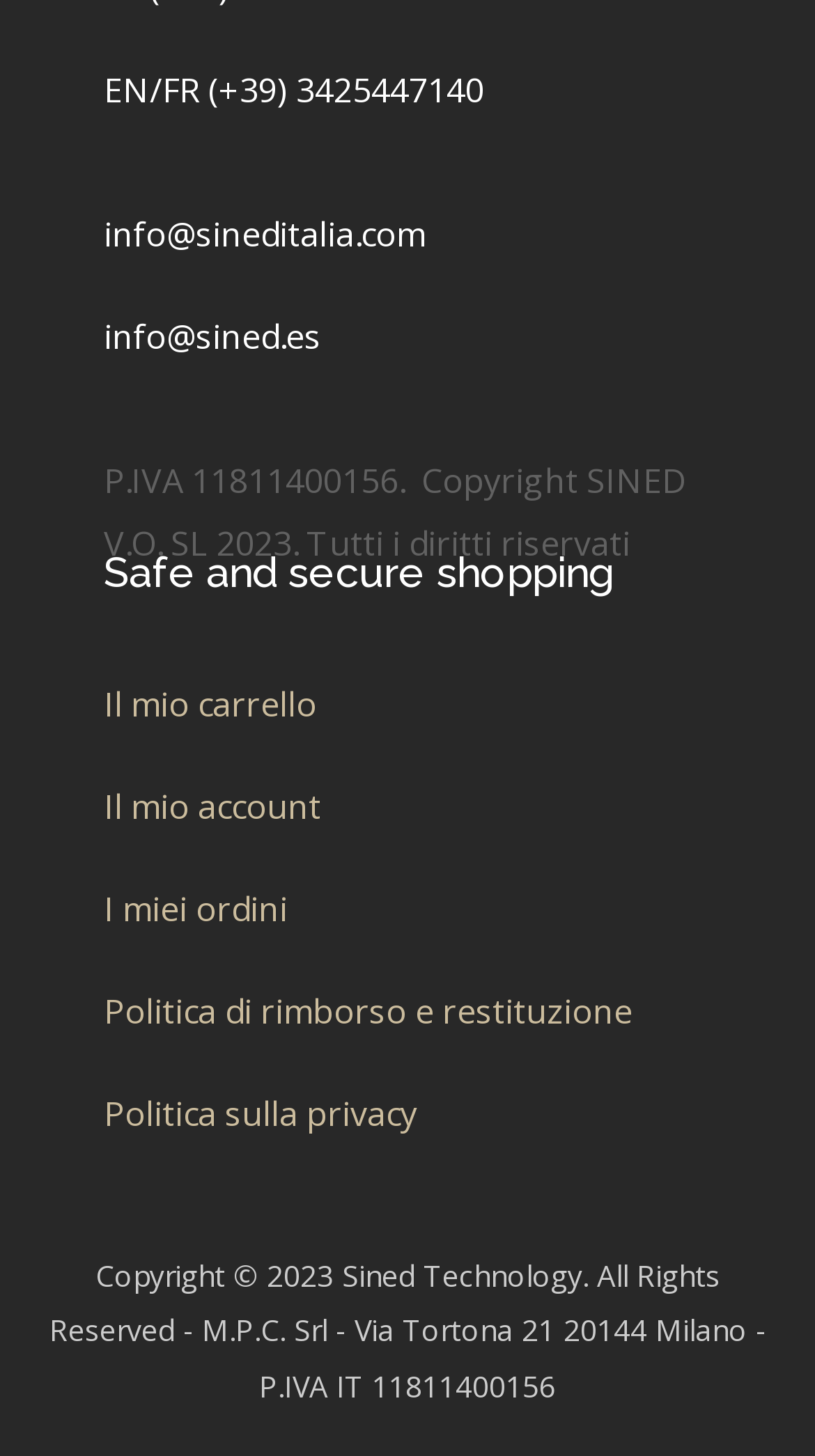Using the element description provided, determine the bounding box coordinates in the format (top-left x, top-left y, bottom-right x, bottom-right y). Ensure that all values are floating point numbers between 0 and 1. Element description: Politica di rimborso e restituzione

[0.127, 0.679, 0.776, 0.71]